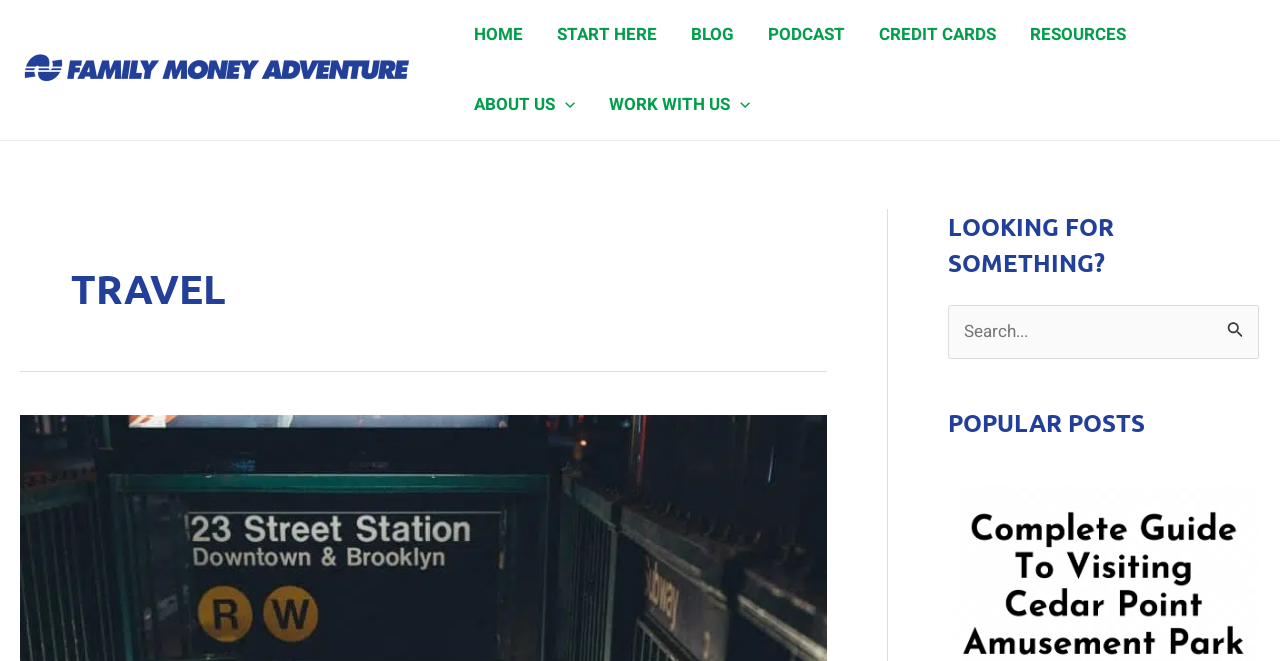Can you pinpoint the bounding box coordinates for the clickable element required for this instruction: "learn about credit cards"? The coordinates should be four float numbers between 0 and 1, i.e., [left, top, right, bottom].

[0.673, 0.0, 0.791, 0.106]